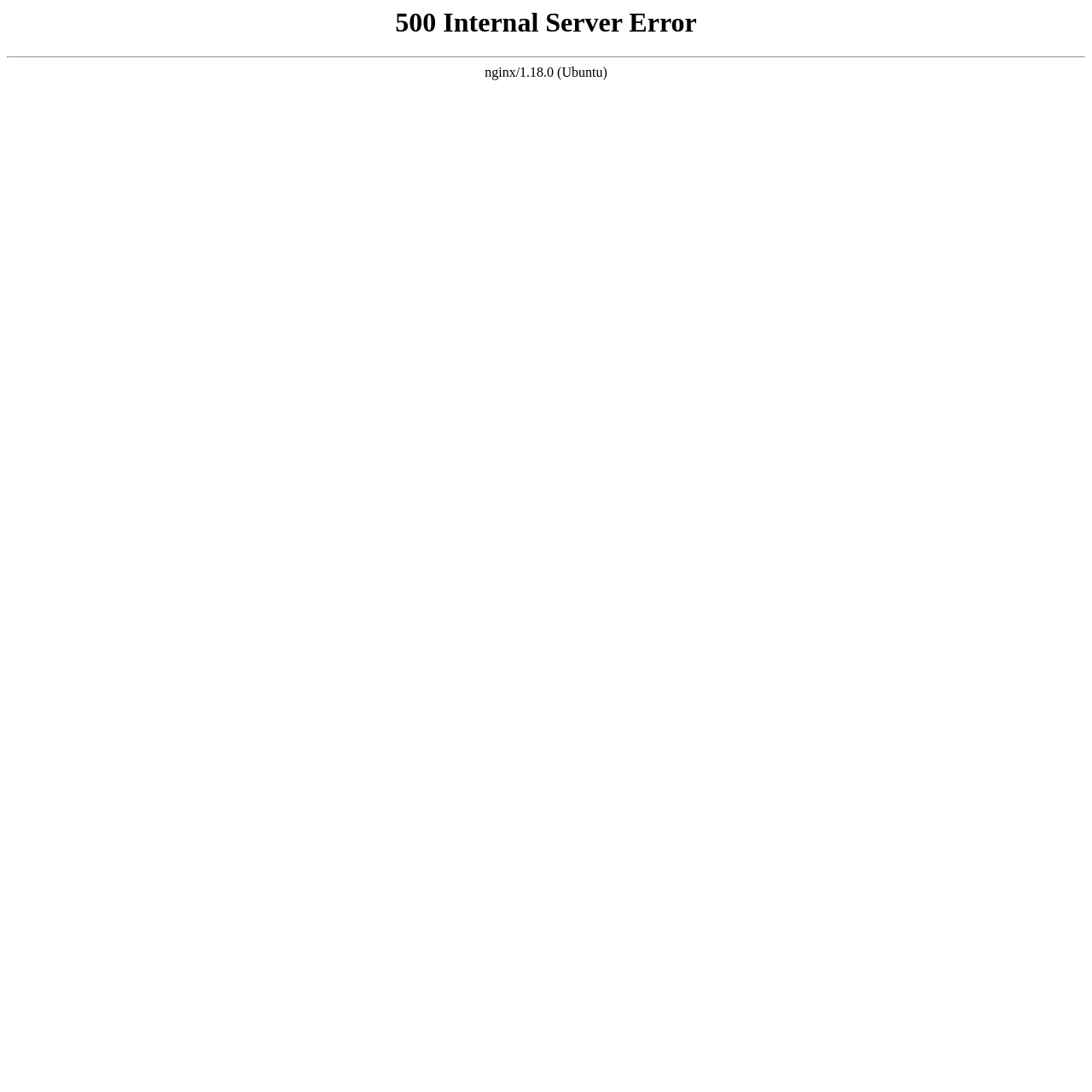What is the text of the webpage's headline?

500 Internal Server Error